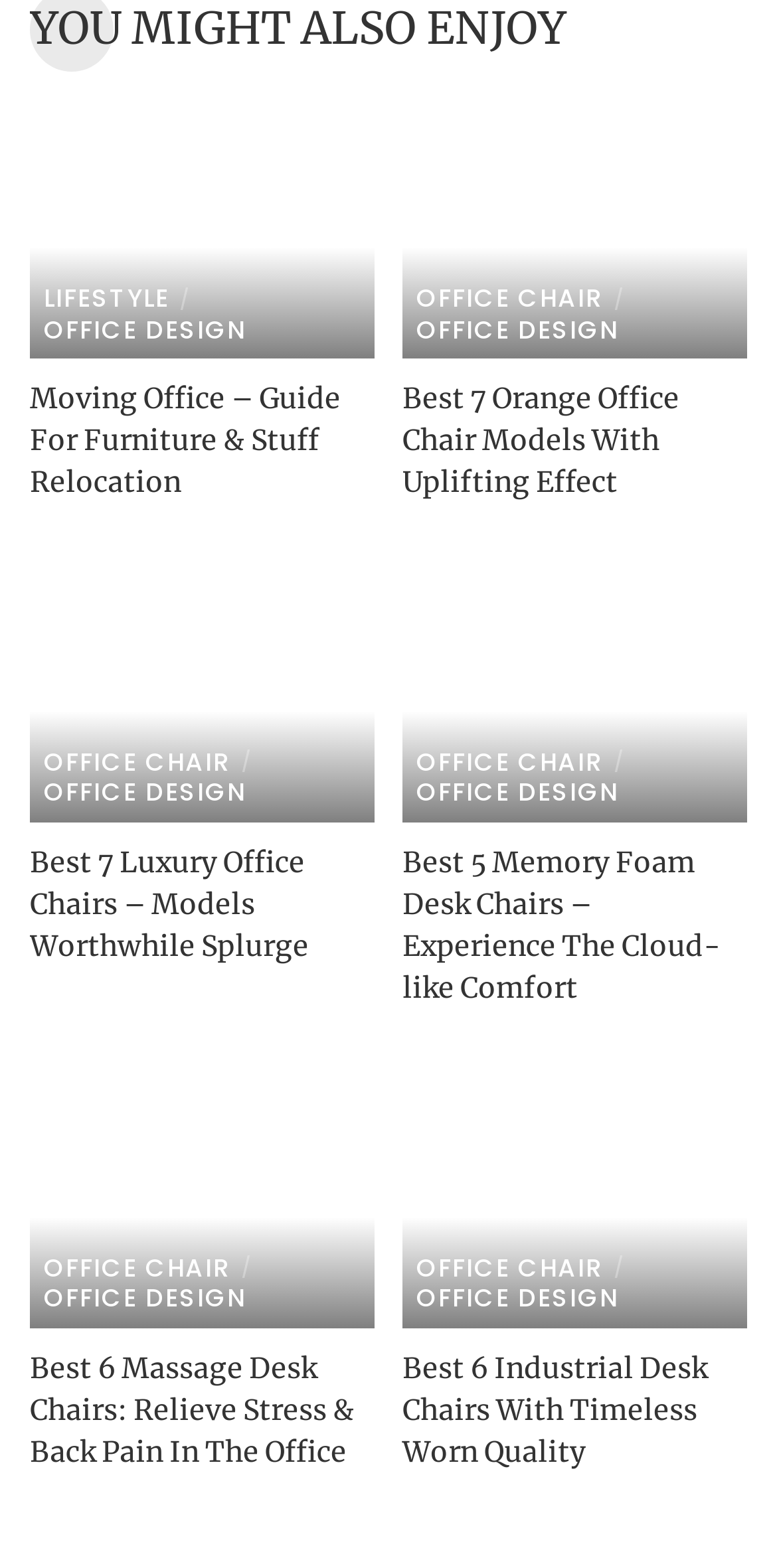Answer the question in one word or a short phrase:
Is this webpage focused on office design or office chairs?

Office chairs